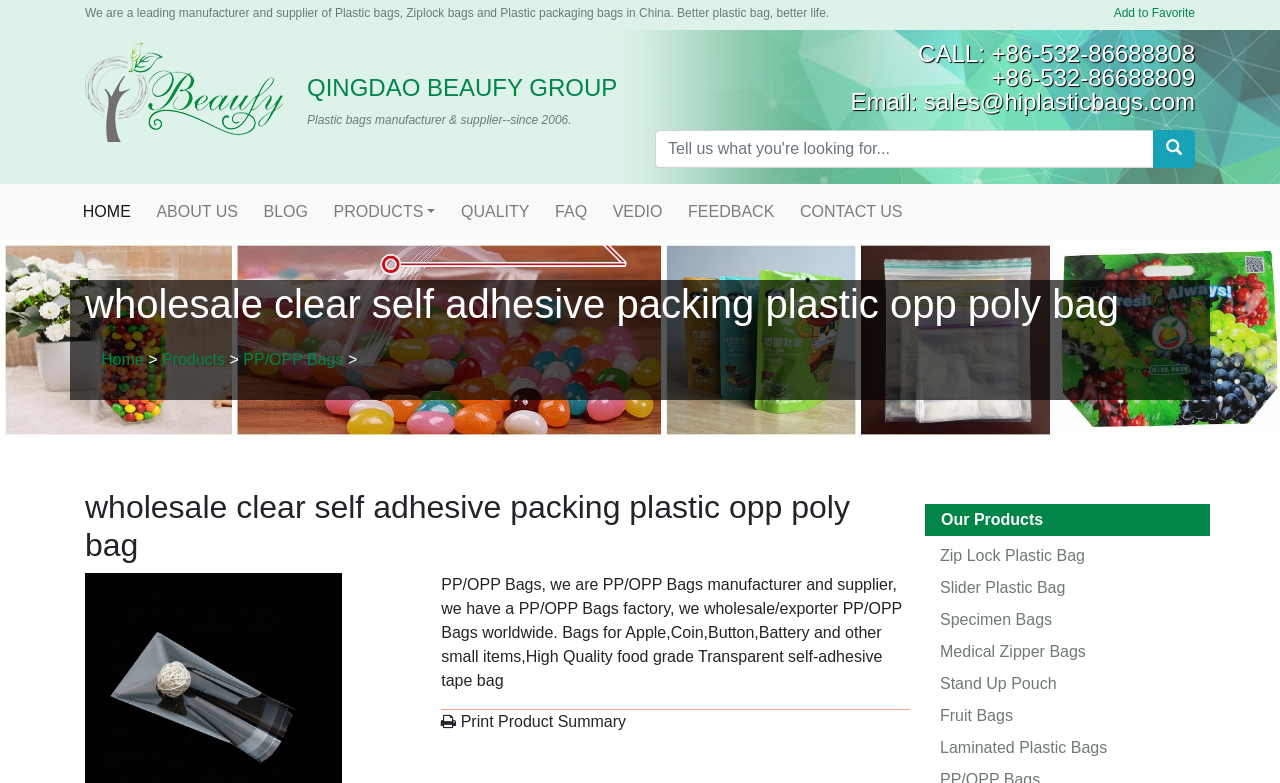Identify the bounding box coordinates of the element that should be clicked to fulfill this task: "Click on PRODUCTS". The coordinates should be provided as four float numbers between 0 and 1, i.e., [left, top, right, bottom].

[0.251, 0.245, 0.35, 0.296]